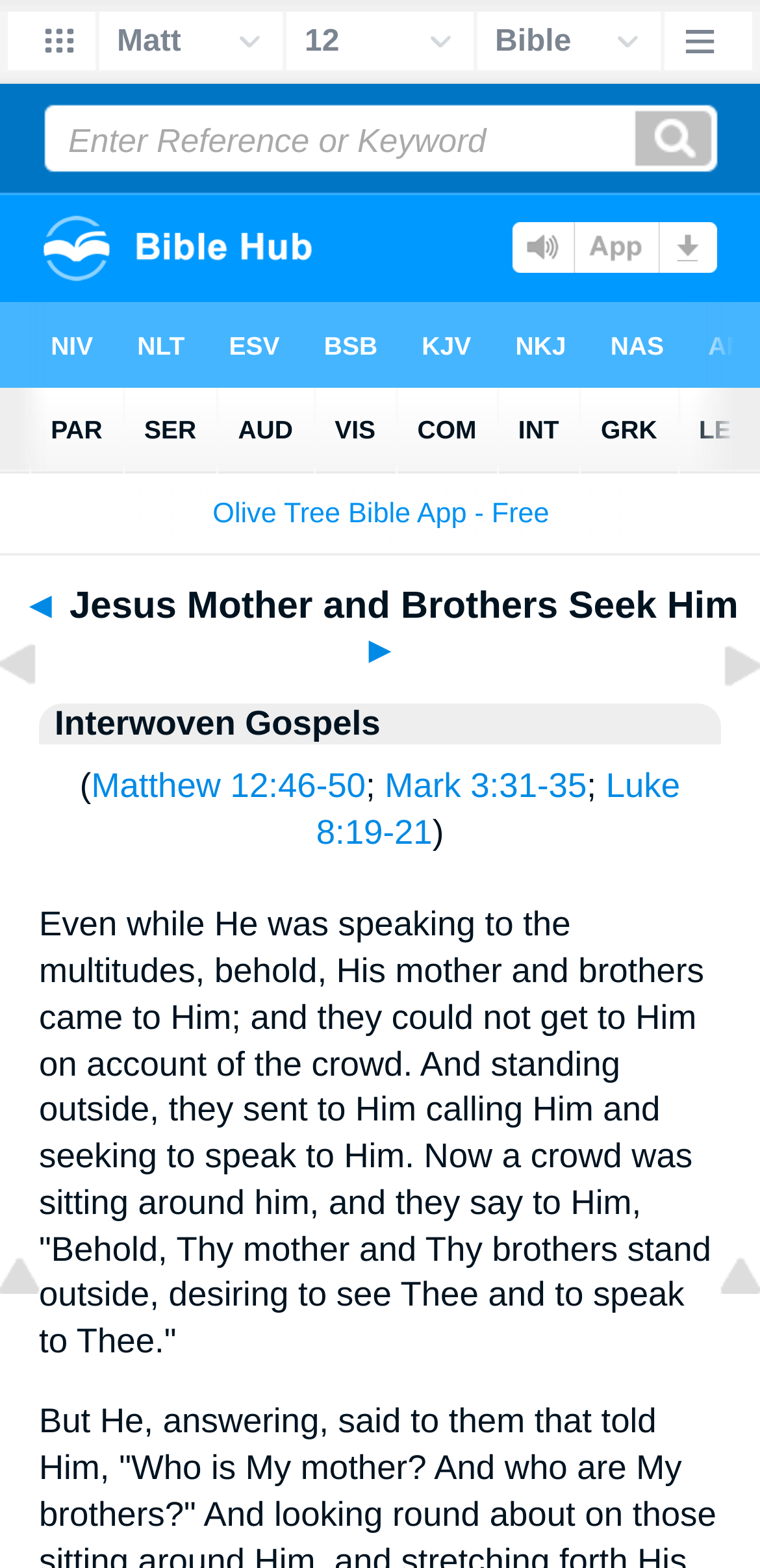How many tables are on the webpage?
Using the image, answer in one word or phrase.

4